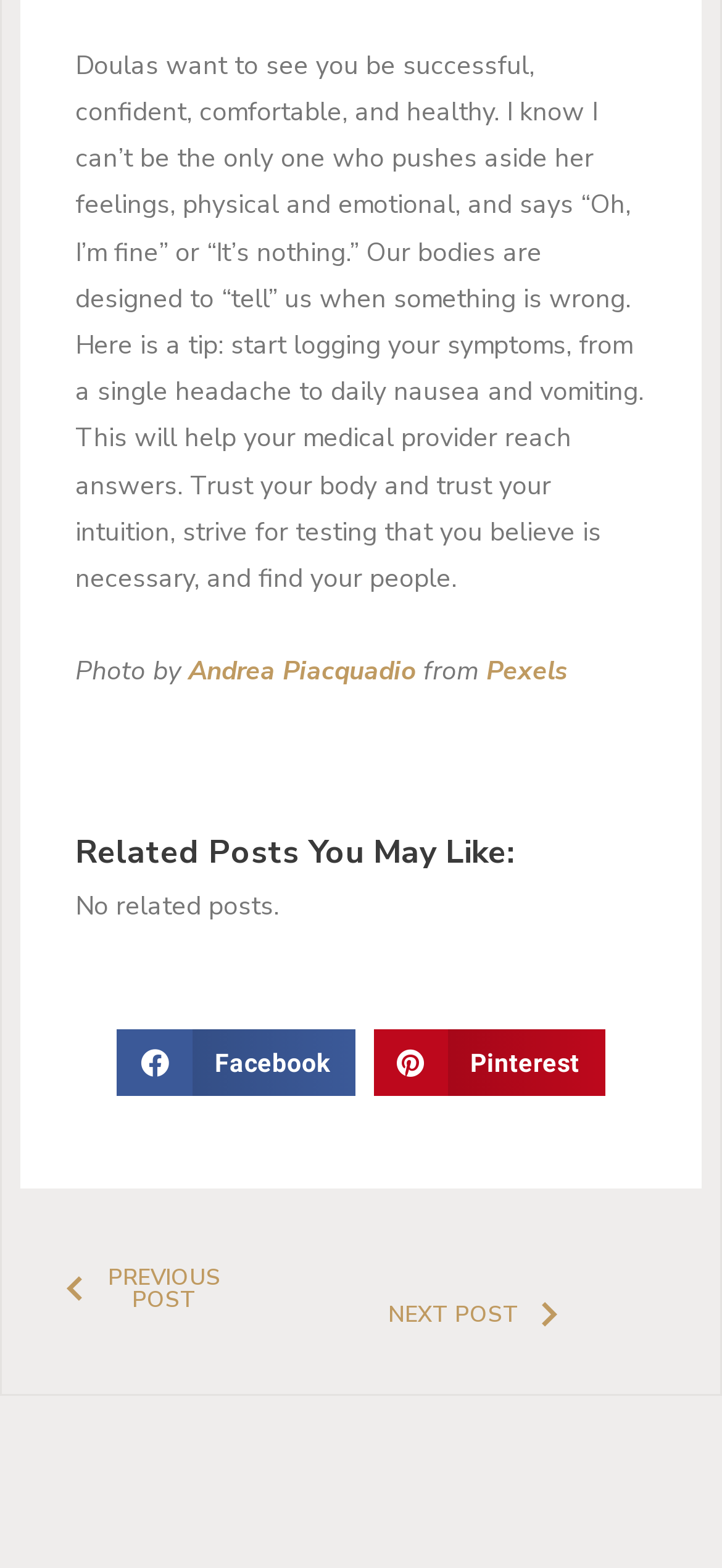Locate and provide the bounding box coordinates for the HTML element that matches this description: "Pinterest".

[0.517, 0.657, 0.838, 0.699]